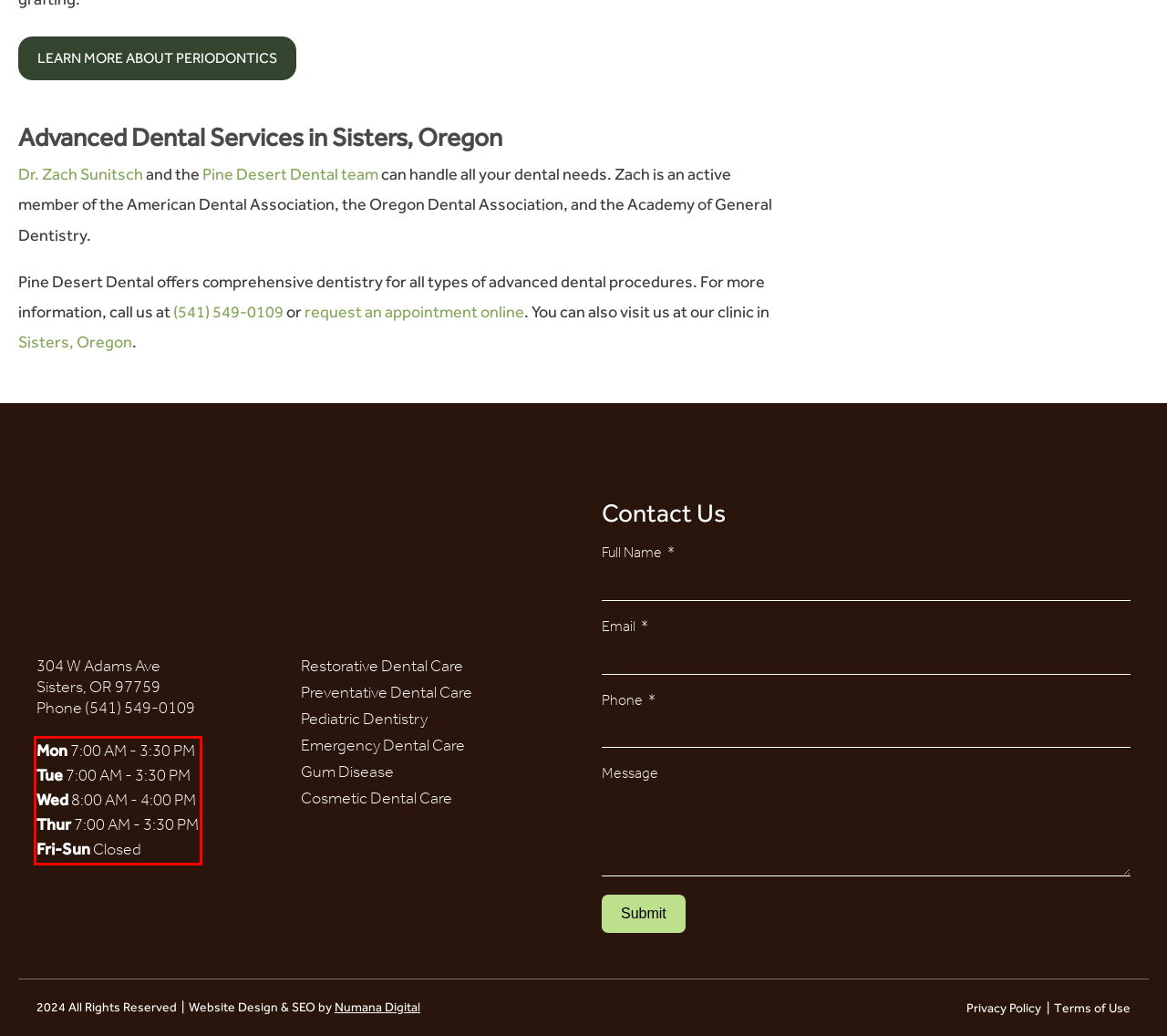You have a screenshot of a webpage with a red bounding box. Identify and extract the text content located inside the red bounding box.

Mon 7:00 AM - 3:30 PM Tue 7:00 AM - 3:30 PM Wed 8:00 AM - 4:00 PM Thur 7:00 AM - 3:30 PM Fri-Sun Closed